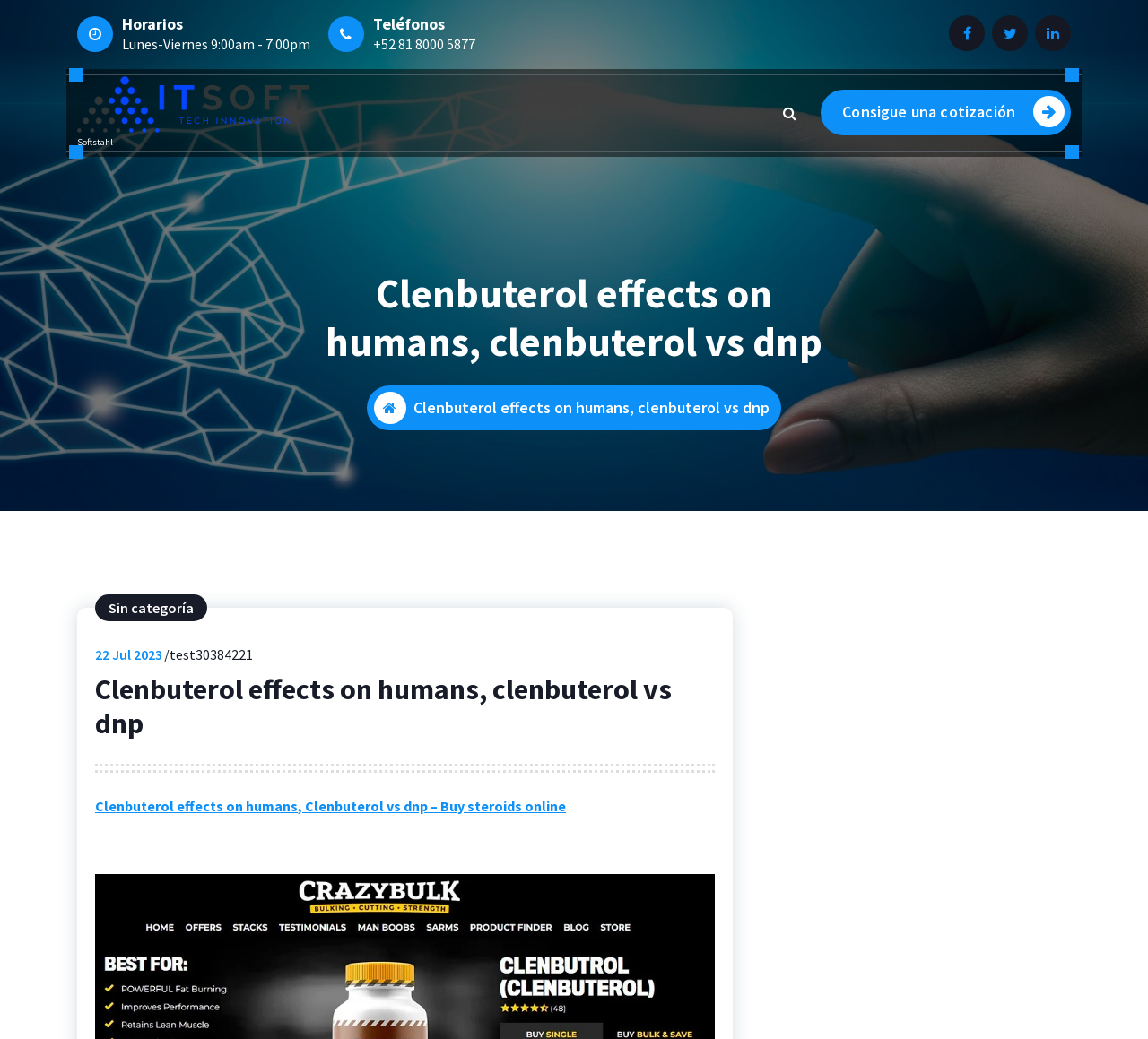Identify and extract the heading text of the webpage.

Clenbuterol effects on humans, clenbuterol vs dnp